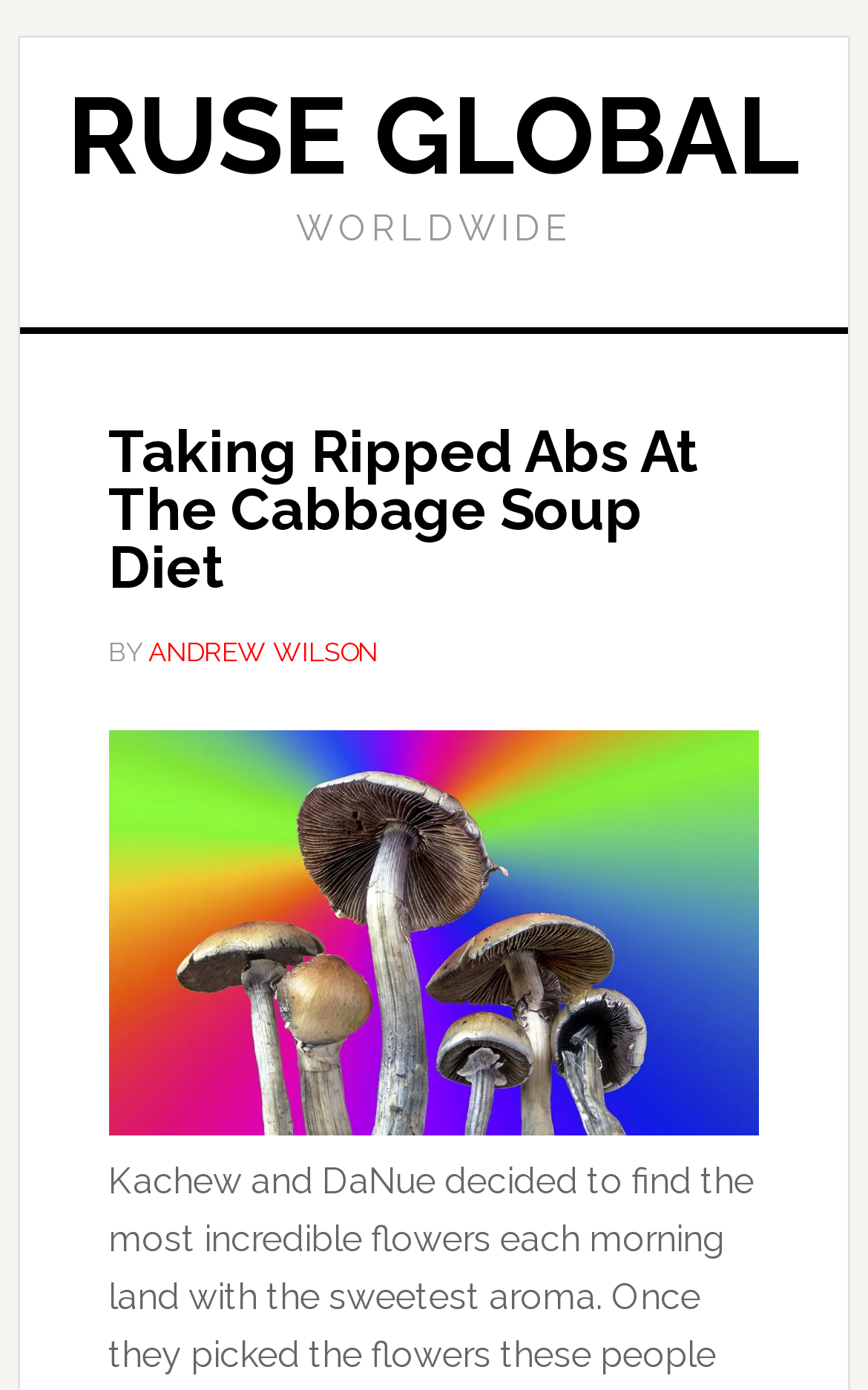Find the coordinates for the bounding box of the element with this description: "Andrew Wilson".

[0.171, 0.458, 0.435, 0.481]